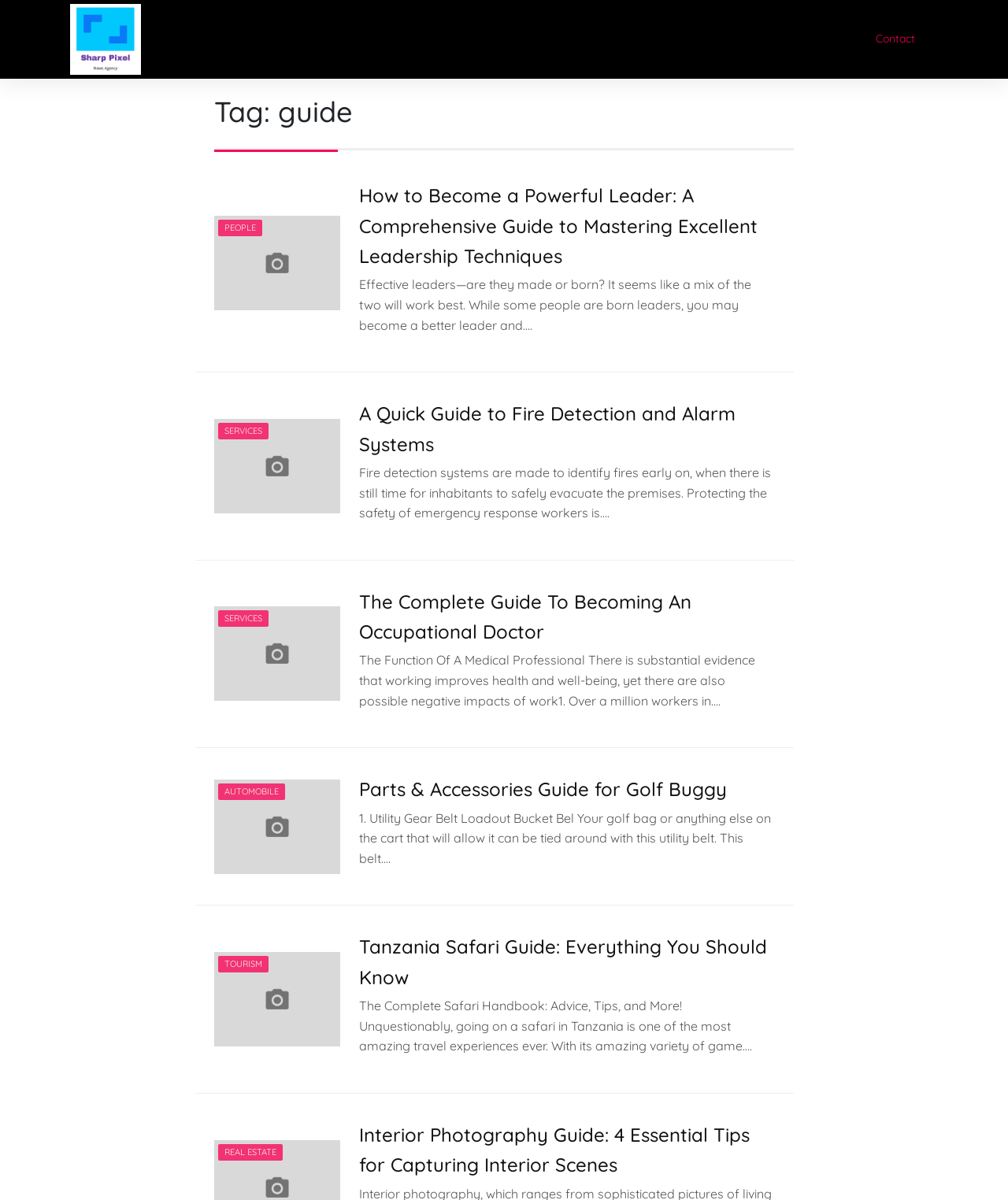What is the topic of the image in the fifth article?
Please give a detailed and elaborate answer to the question based on the image.

The fifth article has an image with a heading 'Parts & Accessories Guide for Golf Buggy' below it, which suggests that the topic of the image is golf buggy.